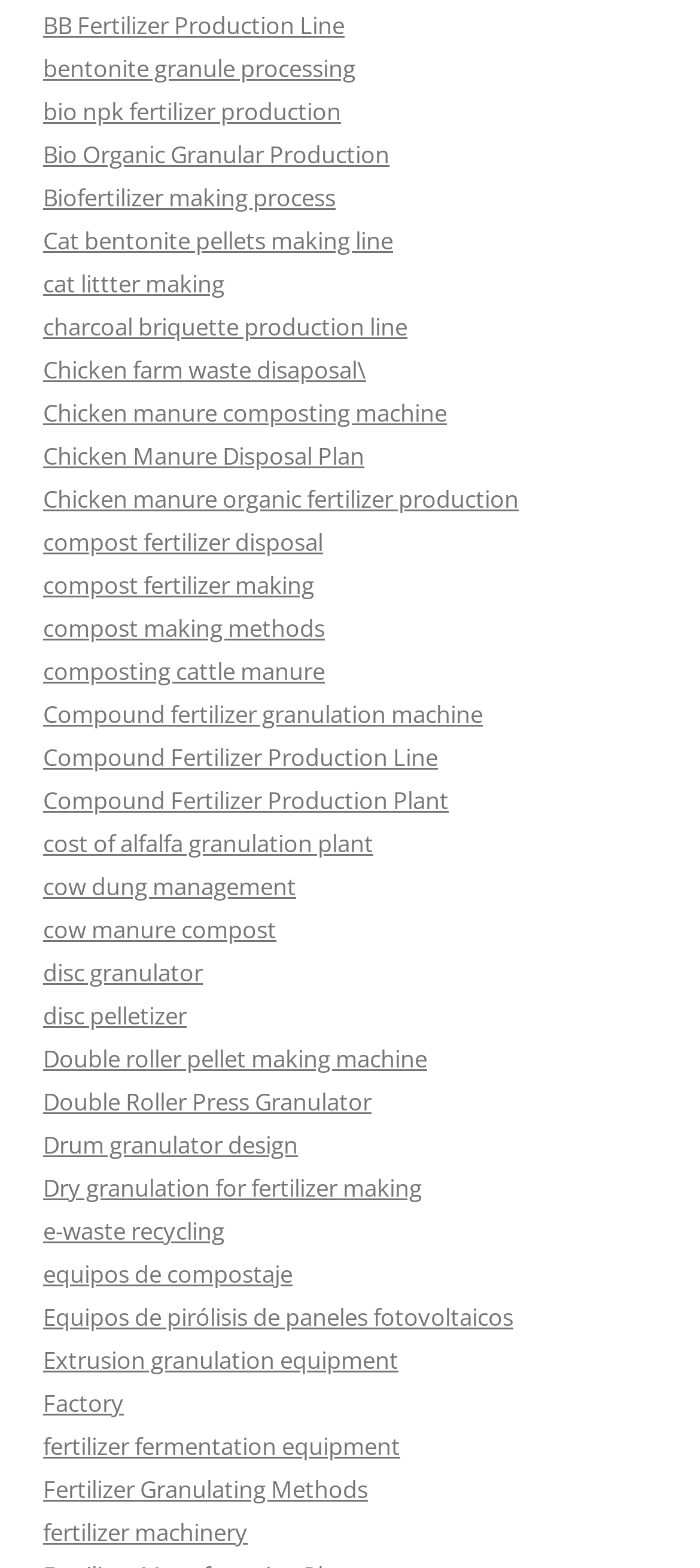Find the bounding box coordinates of the element's region that should be clicked in order to follow the given instruction: "Learn about cow dung management". The coordinates should consist of four float numbers between 0 and 1, i.e., [left, top, right, bottom].

[0.062, 0.555, 0.423, 0.576]